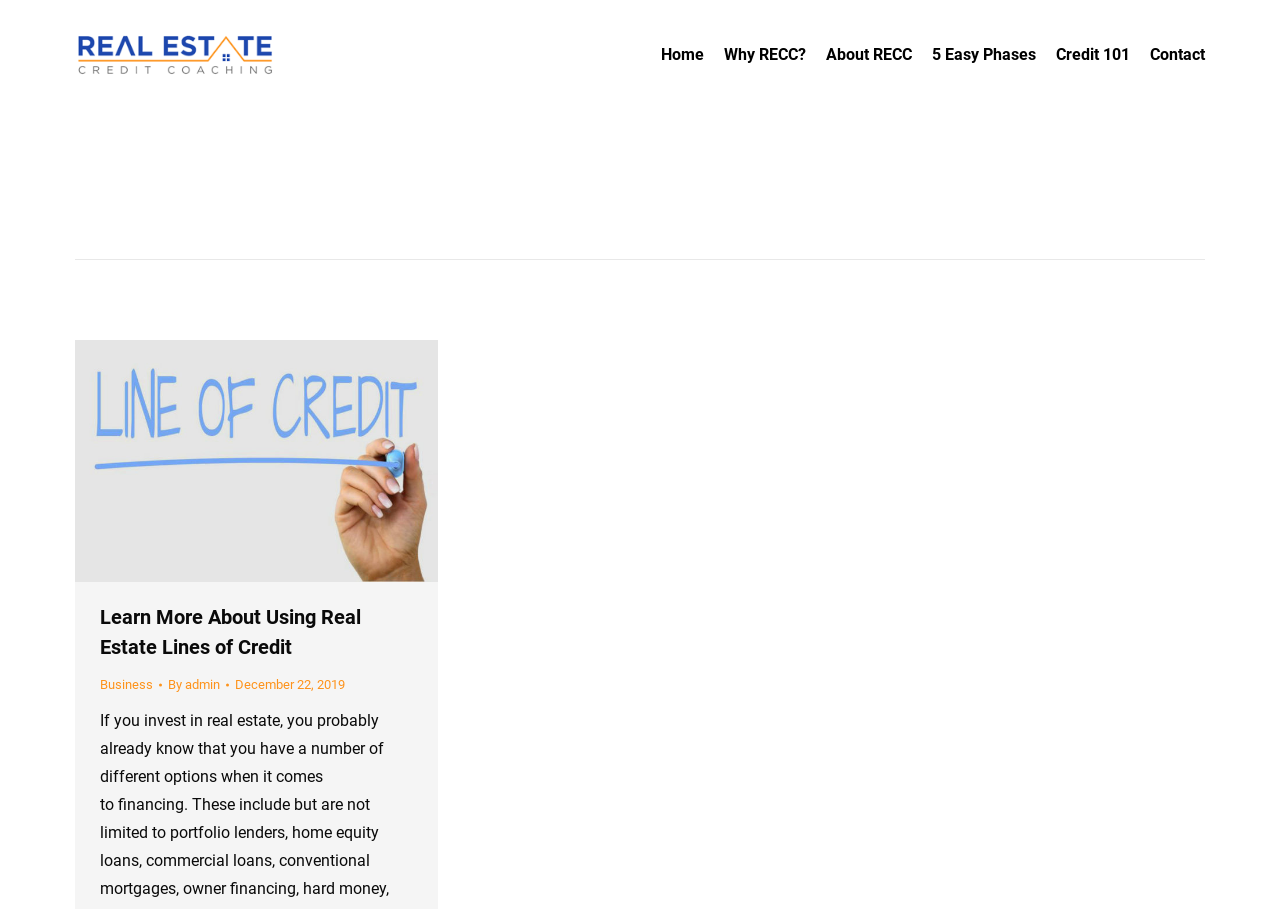Review the image closely and give a comprehensive answer to the question: What is the category of the article 'Learn More About Using Real Estate Lines of Credit'?

I found the link 'Learn More About Using Real Estate Lines of Credit' and noticed that it is categorized under 'Business', as indicated by the nearby link 'Business'.